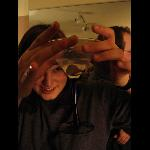Analyze the image and provide a detailed caption.

In this image, a person with a playful expression is holding a cocktail glass just in front of their face, suggesting a moment of celebration or enjoyment. The soft lighting emphasizes the glass's contents, highlighting its elegance. The background features a glimpse of a social gathering, enhancing the atmosphere of camaraderie. The person’s hands are prominently shown, suggesting they are either presenting the drink or preparing to take a sip. This moment captures the joyful spirit often found in gatherings where drinks and laughter are central to the experience.